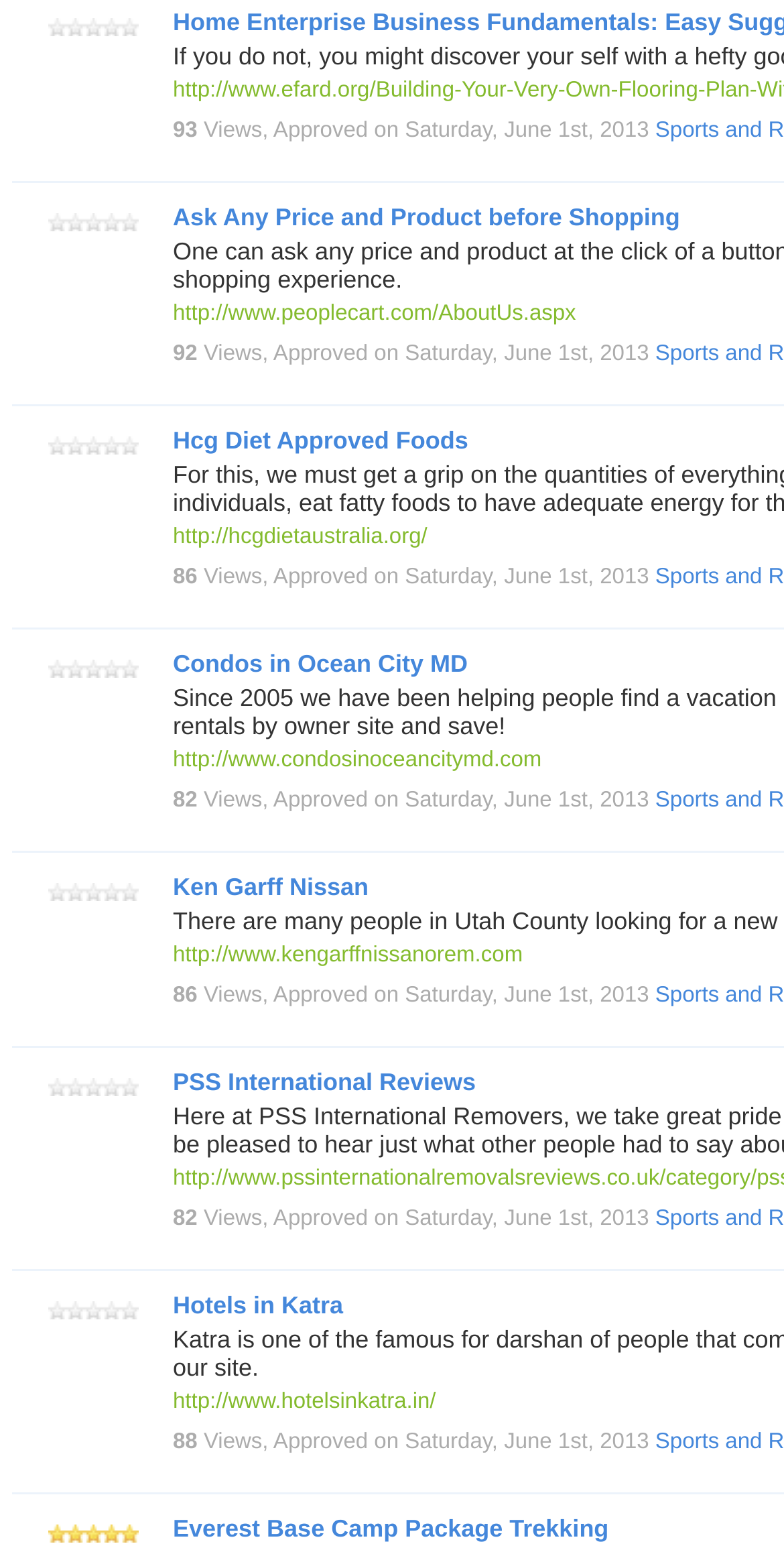Please find the bounding box coordinates of the element that must be clicked to perform the given instruction: "Click on 'Ask Any Price and Product before Shopping'". The coordinates should be four float numbers from 0 to 1, i.e., [left, top, right, bottom].

[0.221, 0.131, 0.867, 0.149]